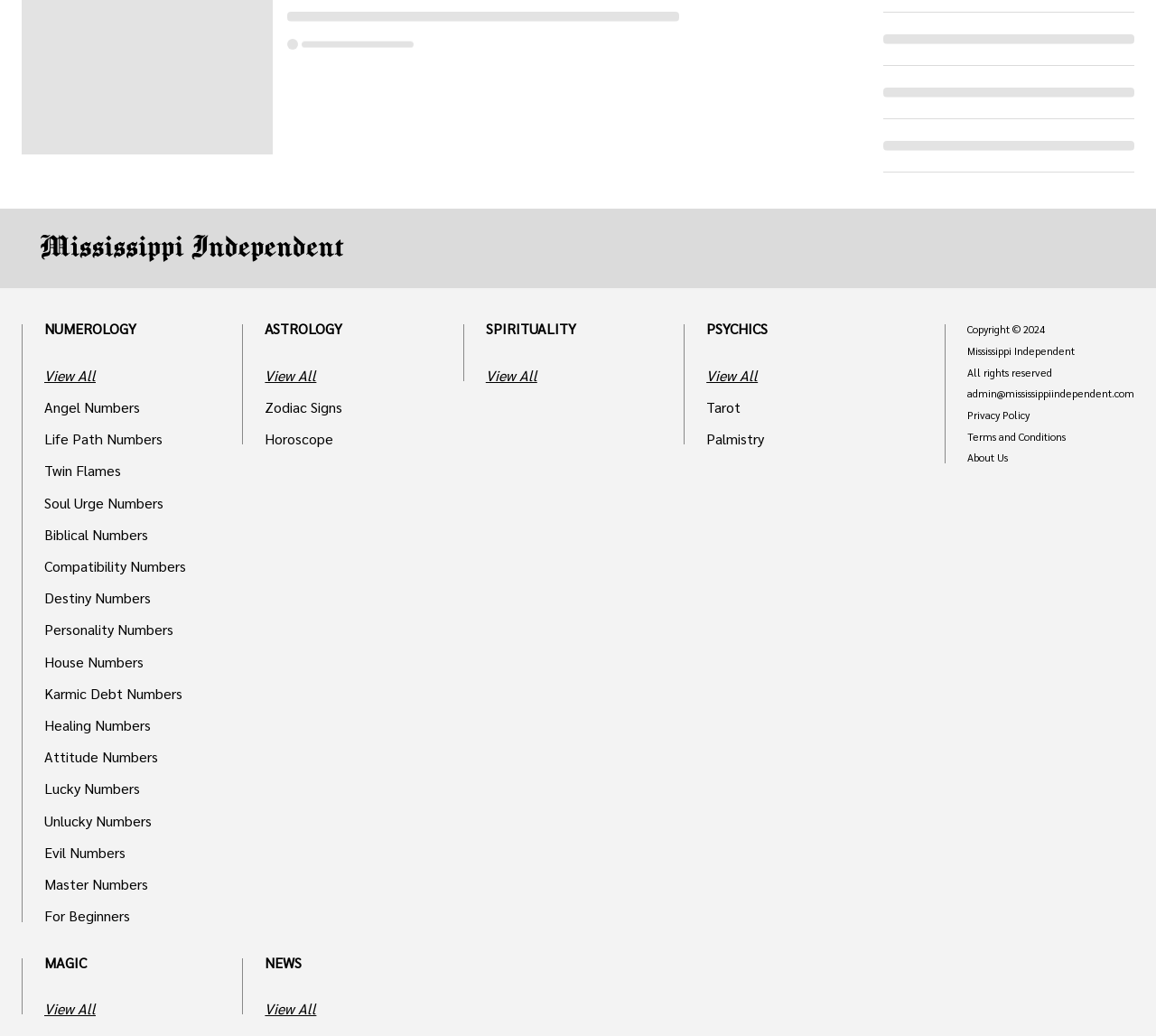Please identify the bounding box coordinates of the element that needs to be clicked to perform the following instruction: "Click on the NUMEROLOGY link".

[0.038, 0.313, 0.178, 0.323]